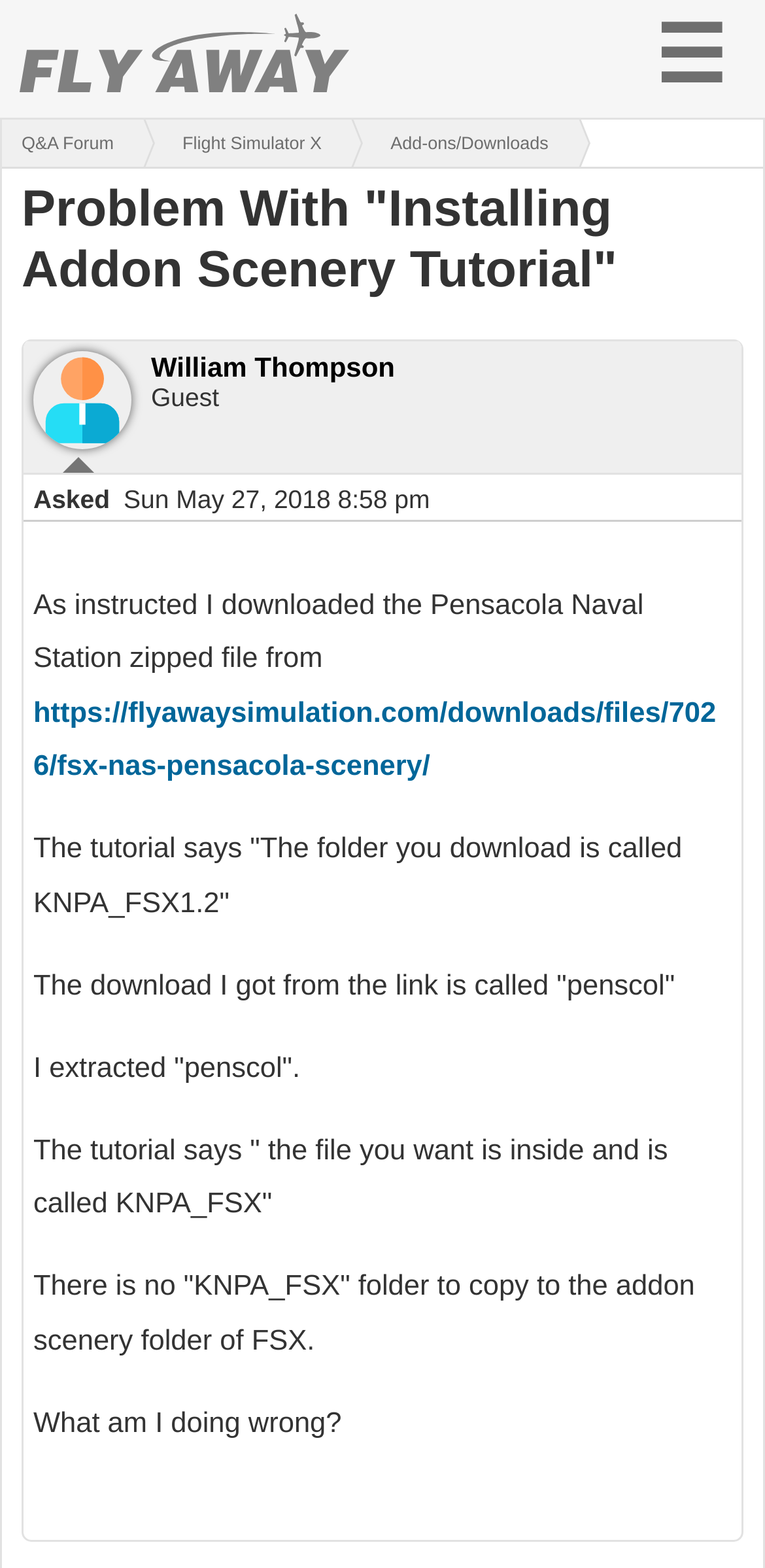Locate the UI element that matches the description Contact in the webpage screenshot. Return the bounding box coordinates in the format (top-left x, top-left y, bottom-right x, bottom-right y), with values ranging from 0 to 1.

None